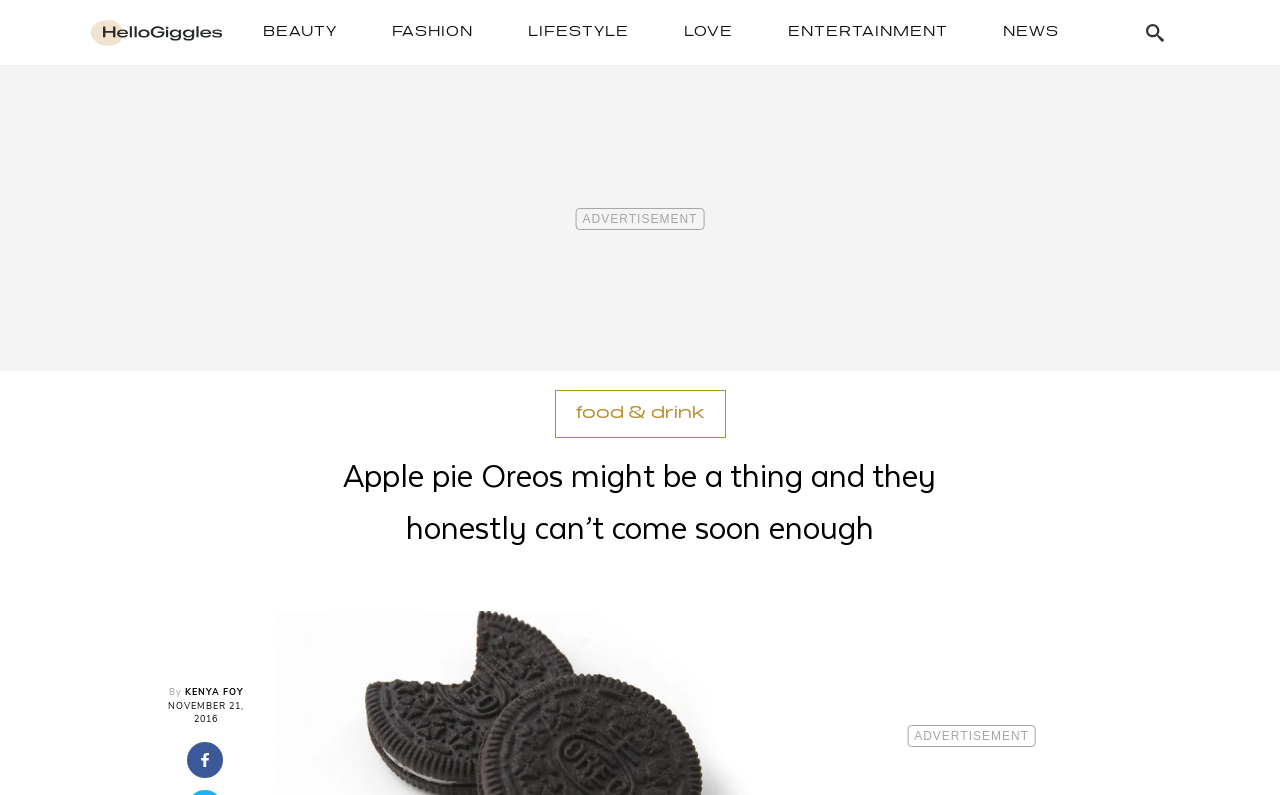How many main categories are on the top navigation bar?
Respond to the question with a well-detailed and thorough answer.

I counted the number of main categories by looking at the links 'BEAUTY', 'FASHION', 'LIFESTYLE', 'LOVE', 'ENTERTAINMENT', and 'NEWS' located at the top of the webpage, which are evenly spaced and have similar formatting.